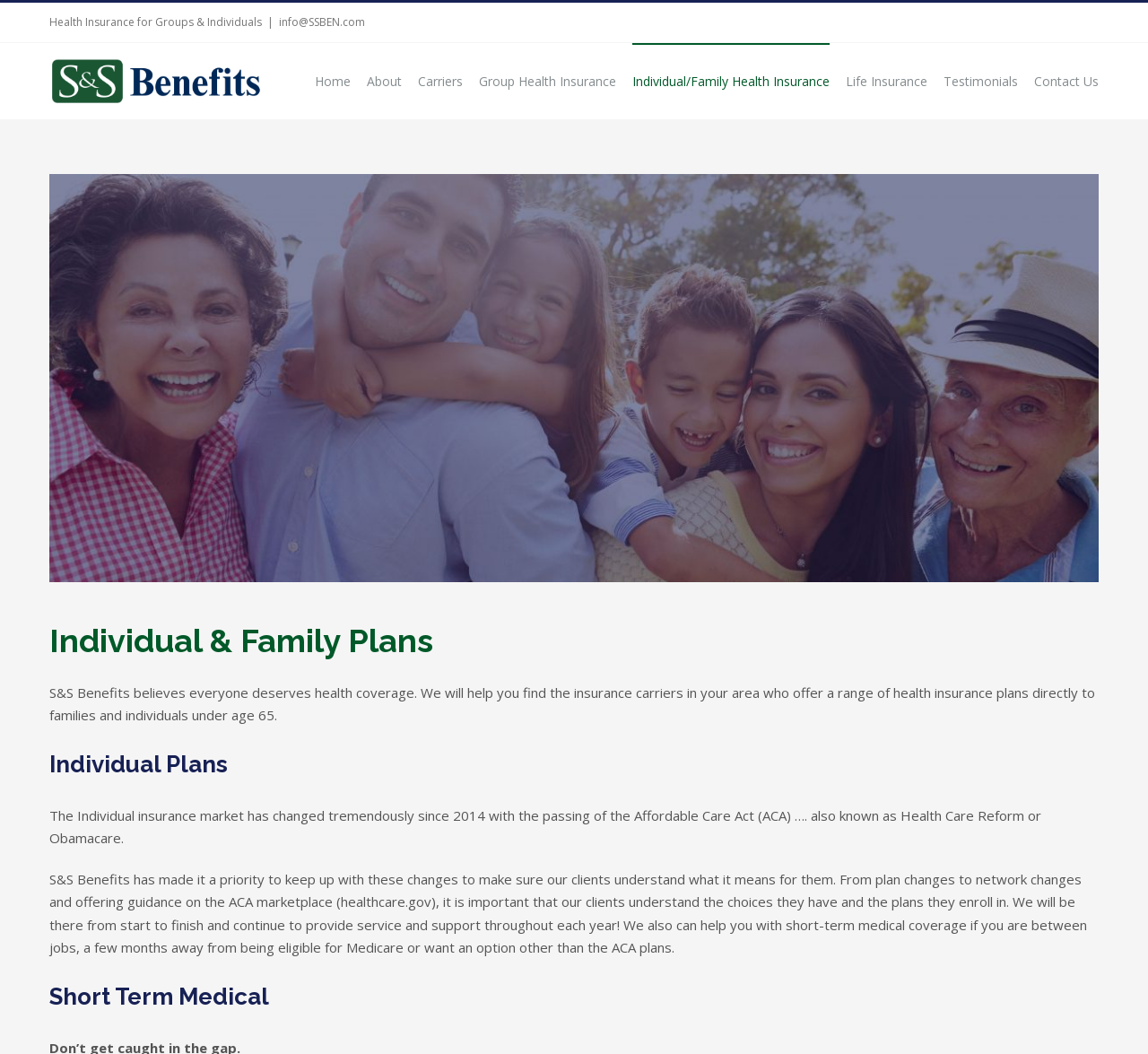Predict the bounding box of the UI element based on this description: "Carriers".

[0.364, 0.041, 0.403, 0.112]